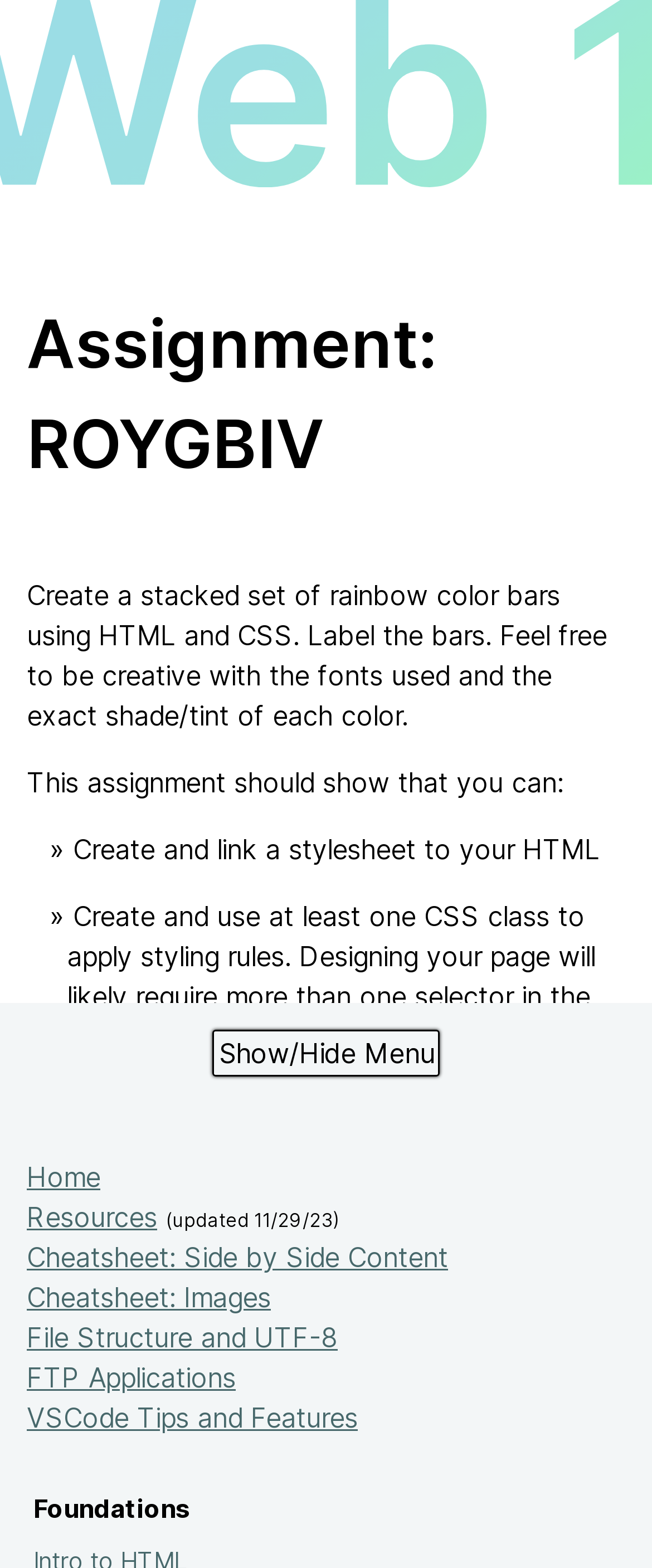Please predict the bounding box coordinates (top-left x, top-left y, bottom-right x, bottom-right y) for the UI element in the screenshot that fits the description: File Structure and UTF-8

[0.041, 0.951, 0.613, 0.976]